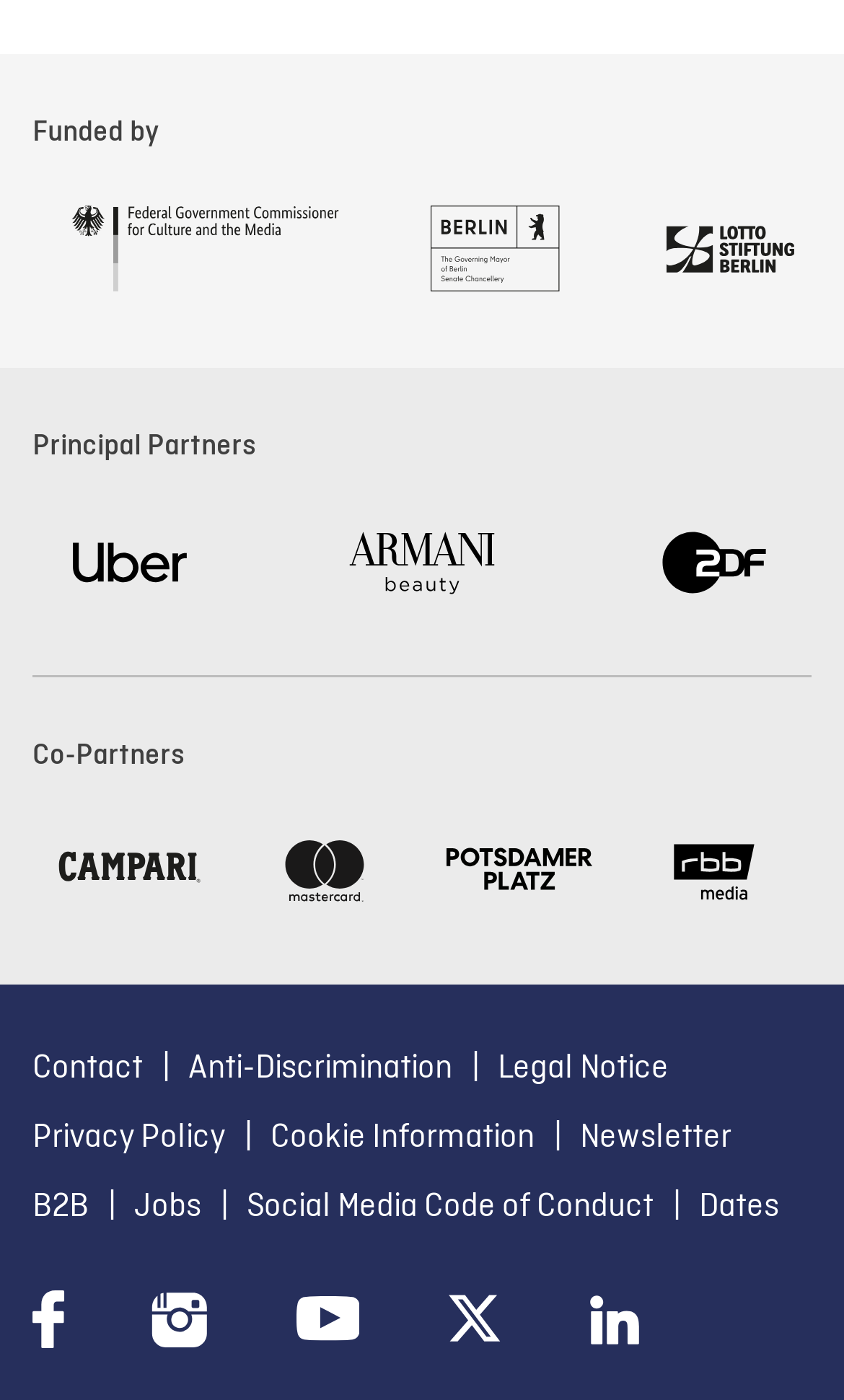Find the bounding box coordinates of the element I should click to carry out the following instruction: "Click on Federal Government Commissioner for Culture and the Media".

[0.038, 0.147, 0.402, 0.208]